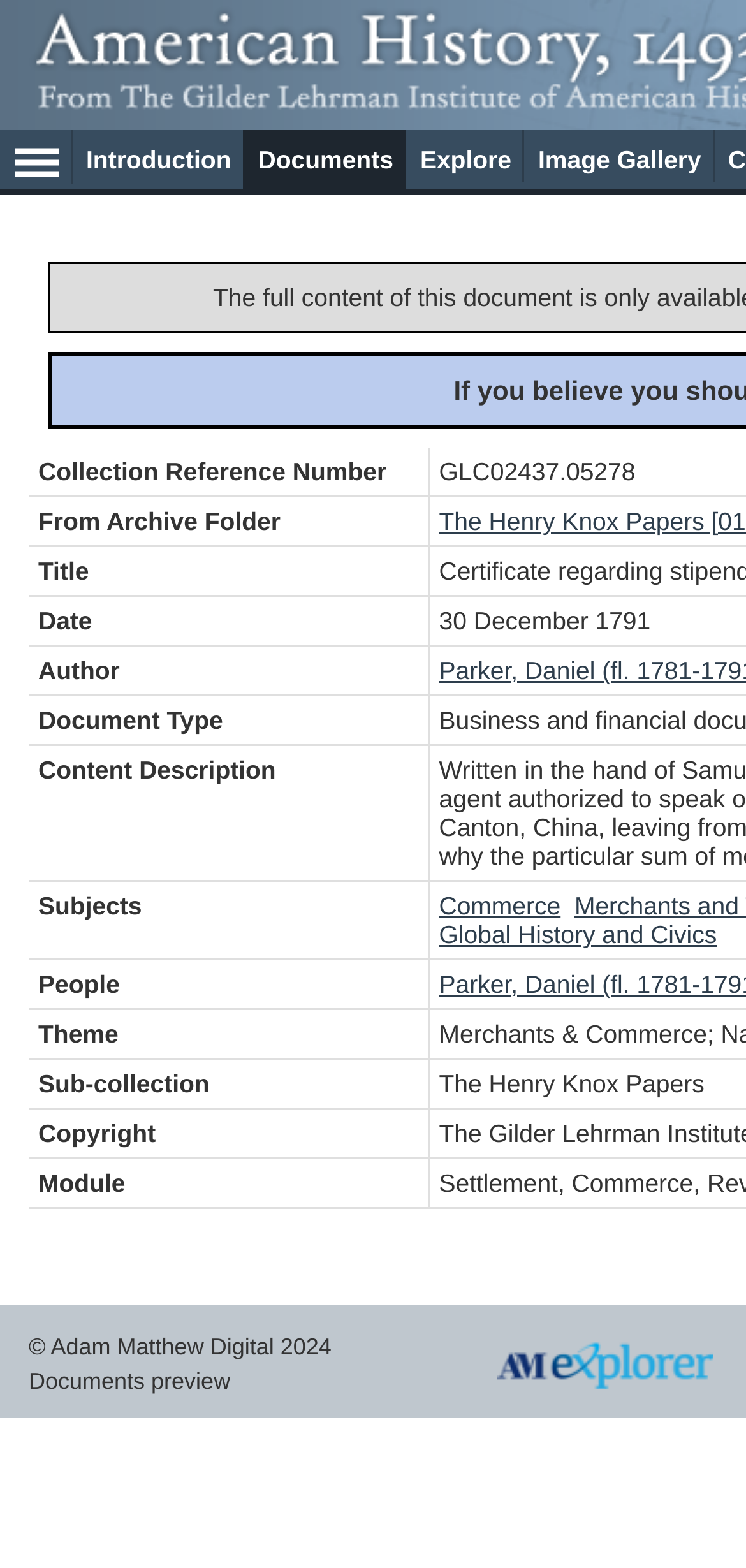Determine the bounding box coordinates of the region I should click to achieve the following instruction: "Explore the documents". Ensure the bounding box coordinates are four float numbers between 0 and 1, i.e., [left, top, right, bottom].

[0.328, 0.083, 0.545, 0.116]